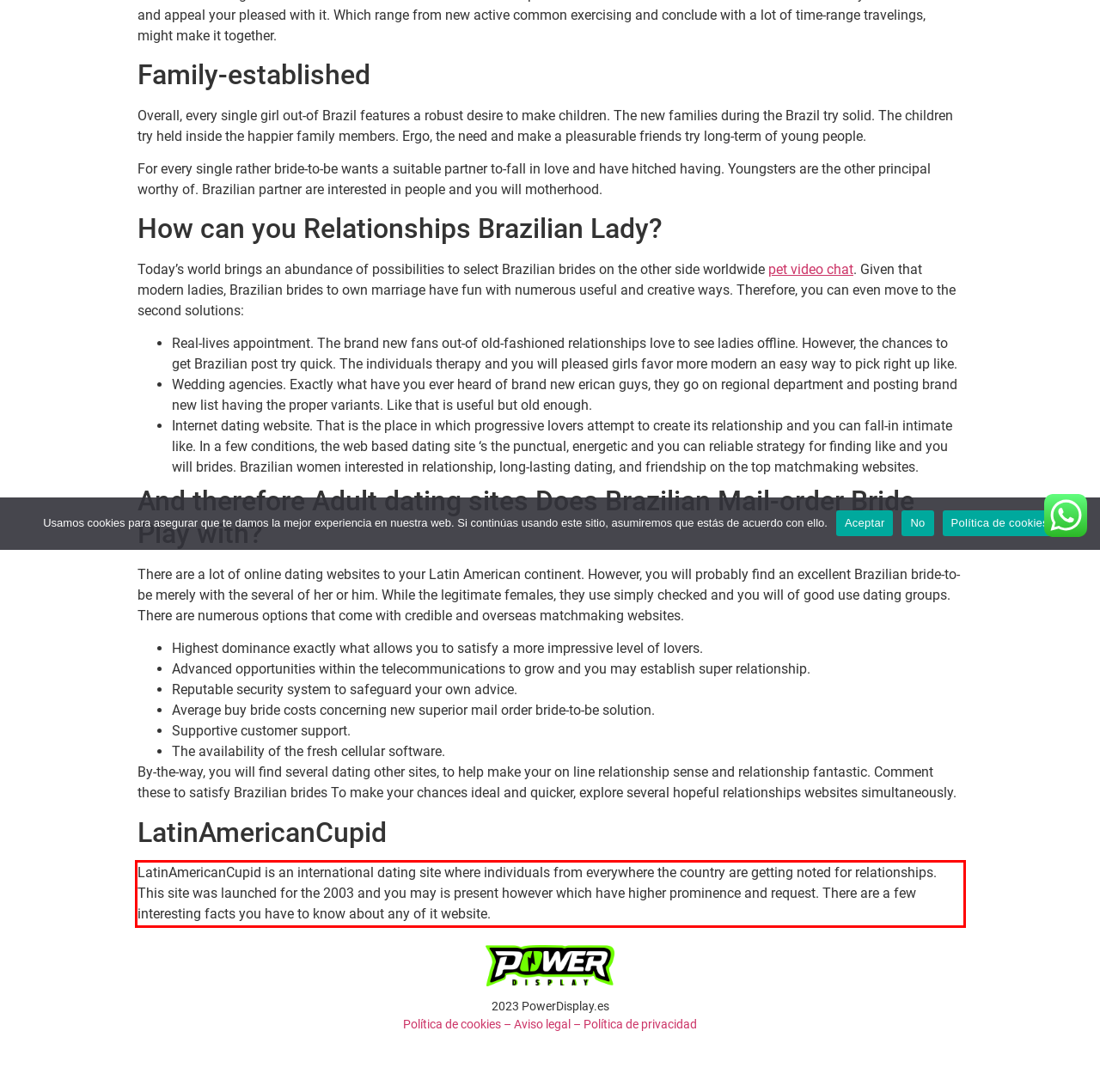You are given a screenshot showing a webpage with a red bounding box. Perform OCR to capture the text within the red bounding box.

LatinAmericanCupid is an international dating site where individuals from everywhere the country are getting noted for relationships. This site was launched for the 2003 and you may is present however which have higher prominence and request. There are a few interesting facts you have to know about any of it website.